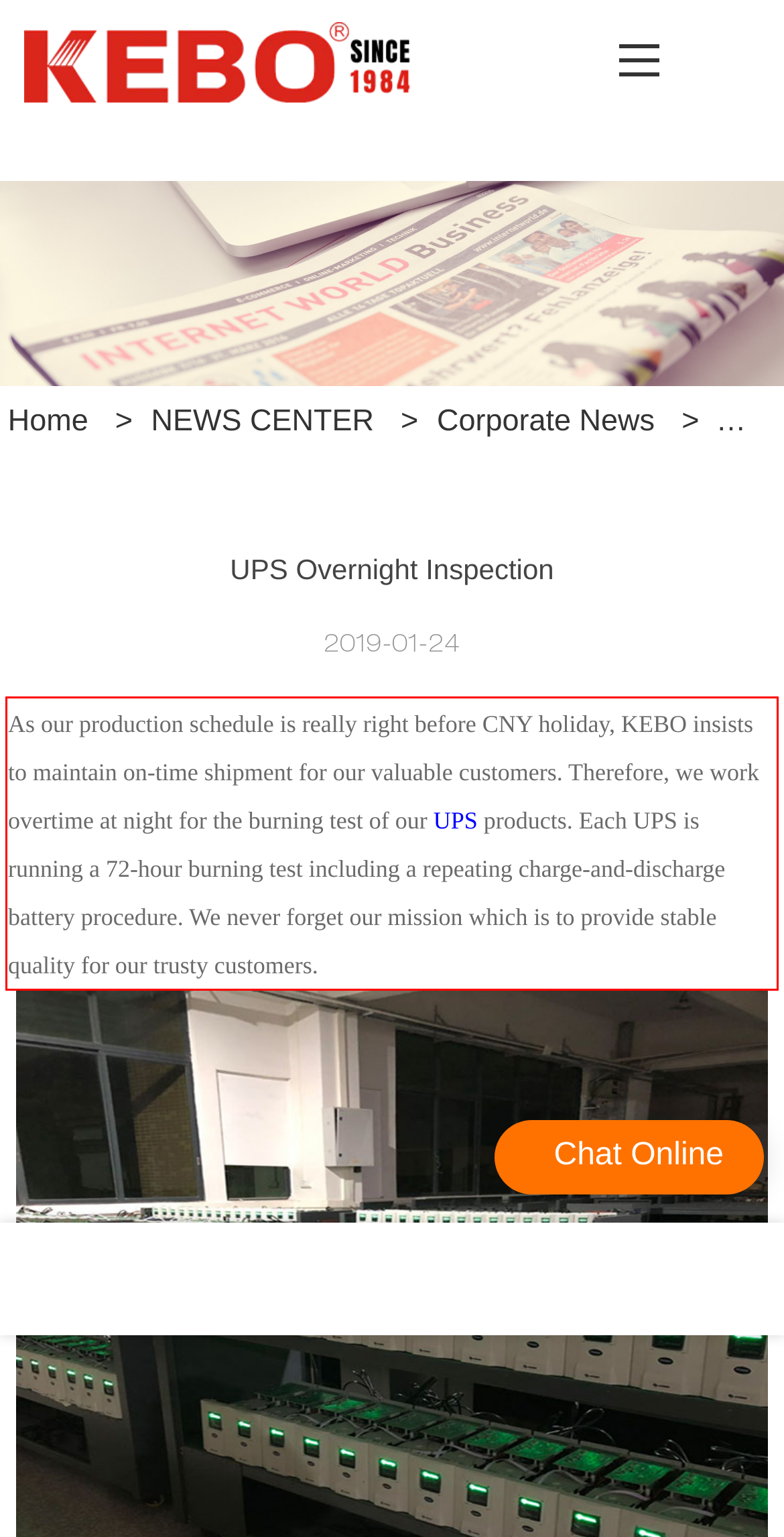Examine the webpage screenshot and use OCR to recognize and output the text within the red bounding box.

As our production schedule is really right before CNY holiday, KEBO insists to maintain on-time shipment for our valuable customers. Therefore, we work overtime at night for the burning test of our UPS products. Each UPS is running a 72-hour burning test including a repeating charge-and-discharge battery procedure. We never forget our mission which is to provide stable quality for our trusty customers.